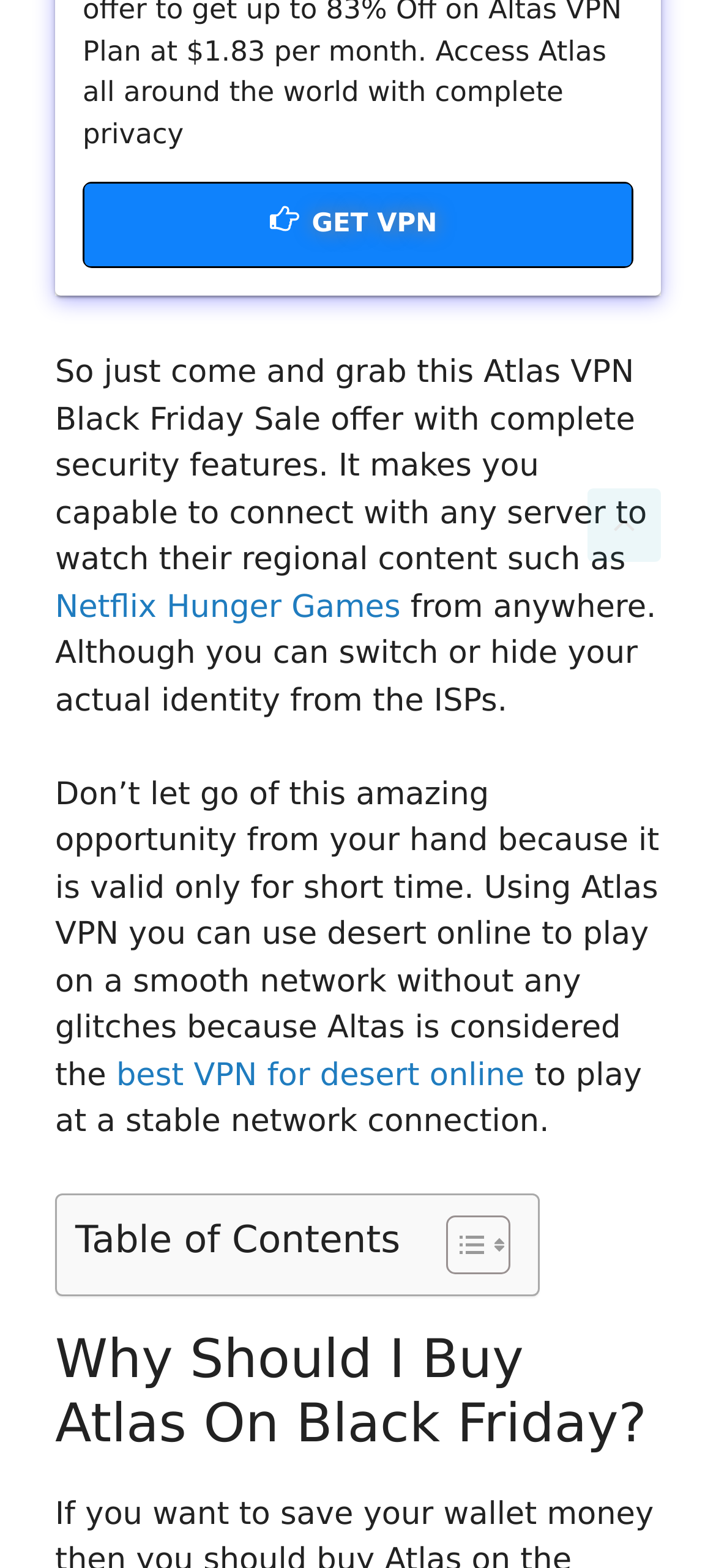Can you look at the image and give a comprehensive answer to the question:
What is the benefit of using Atlas VPN for desert online?

The webpage states that using Atlas VPN for desert online enables a smooth network connection without any glitches, providing a better gaming experience.